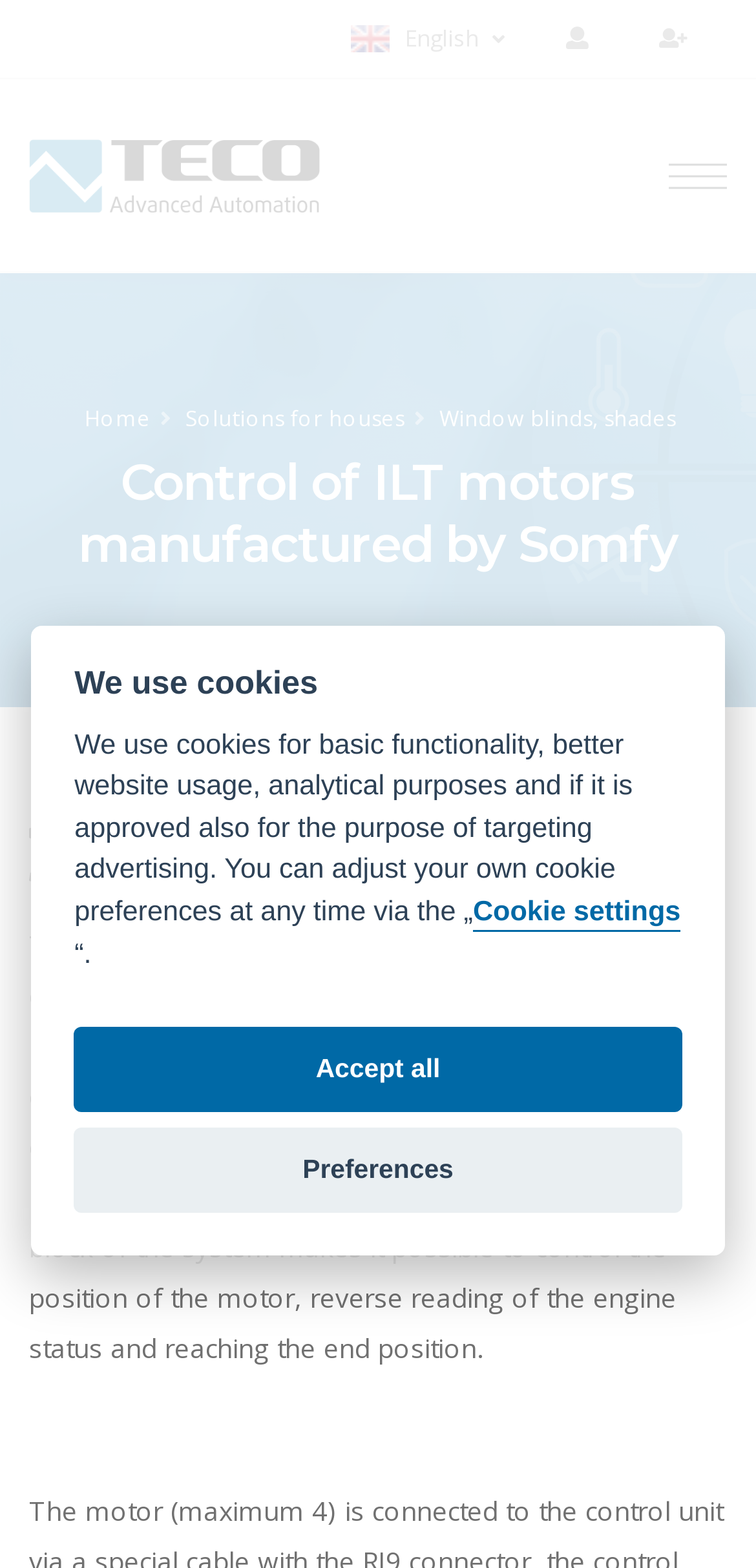Please provide the bounding box coordinates for the UI element as described: "Sign in". The coordinates must be four floats between 0 and 1, represented as [left, top, right, bottom].

[0.708, 0.0, 0.831, 0.049]